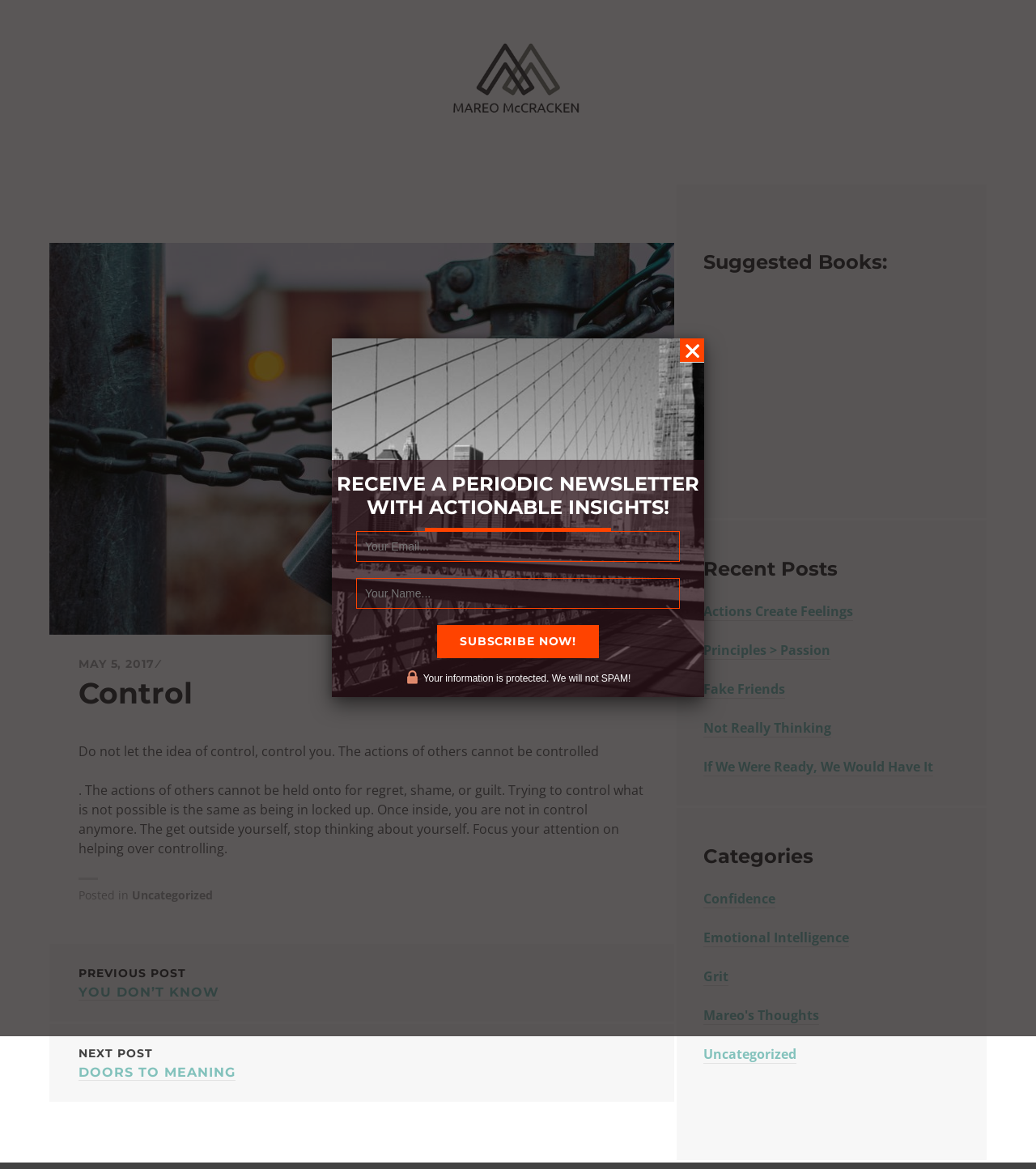Could you find the bounding box coordinates of the clickable area to complete this instruction: "Visit 3D Rubik's Screensaver 2.0 Website"?

None